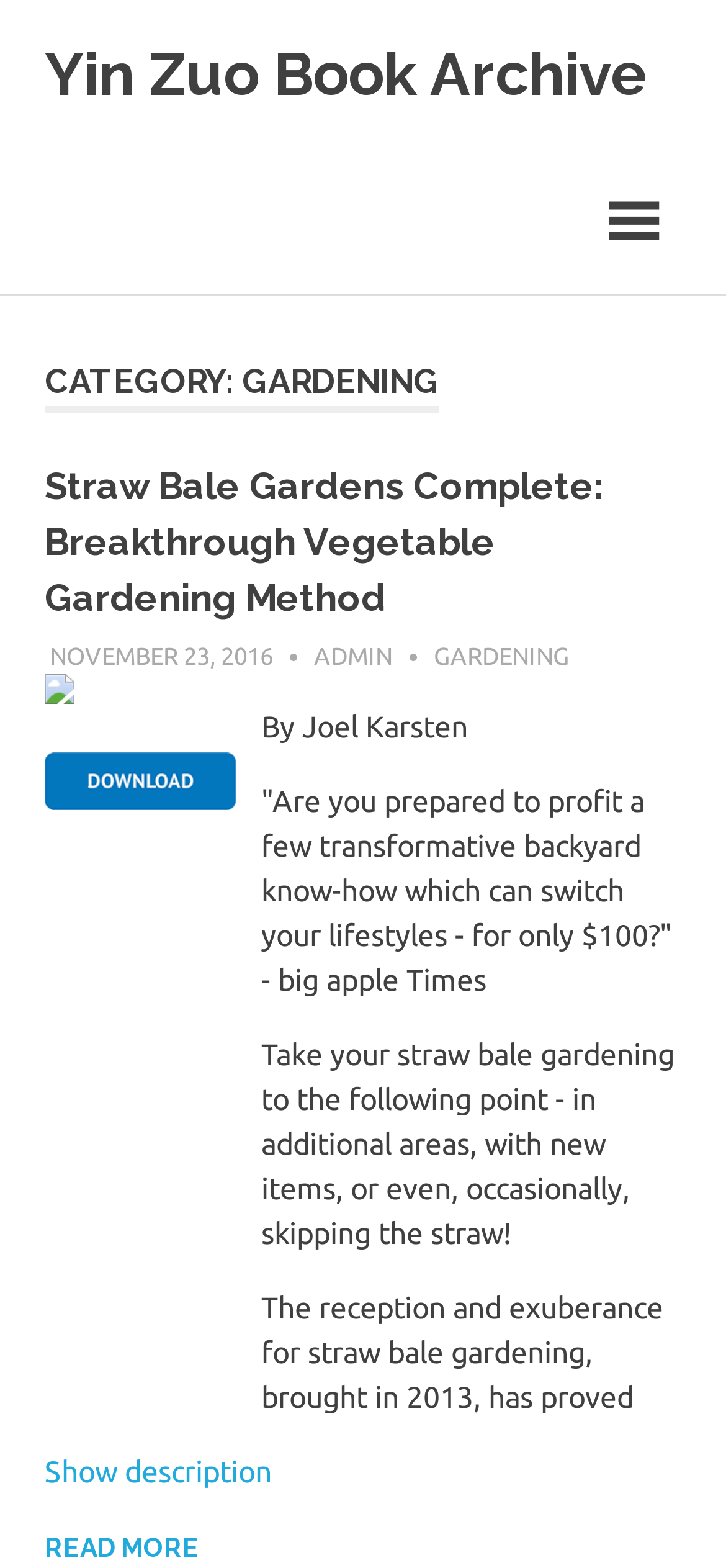Identify the bounding box for the UI element specified in this description: "Yin Zuo Book Archive". The coordinates must be four float numbers between 0 and 1, formatted as [left, top, right, bottom].

[0.062, 0.025, 0.892, 0.069]